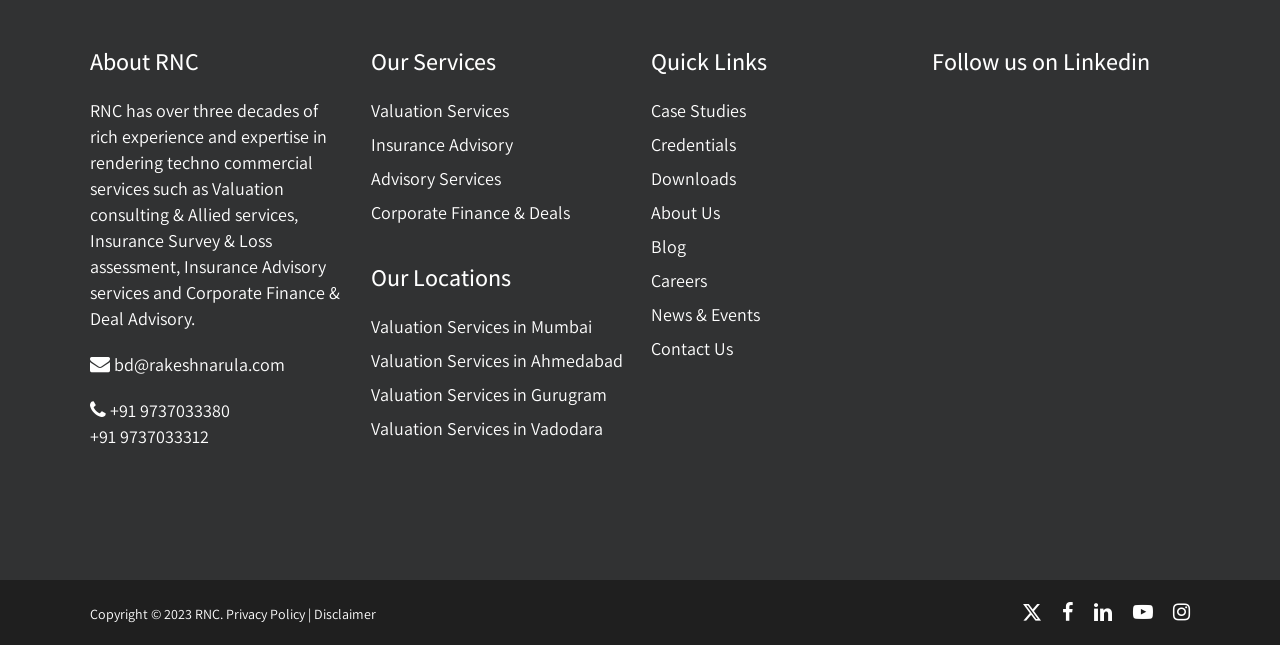What is the company's name?
Please give a detailed answer to the question using the information shown in the image.

The company's name is mentioned in the heading 'About RNC' at the top of the webpage, and also in the copyright statement 'Copyright © 2023 RNC.' at the bottom of the webpage.